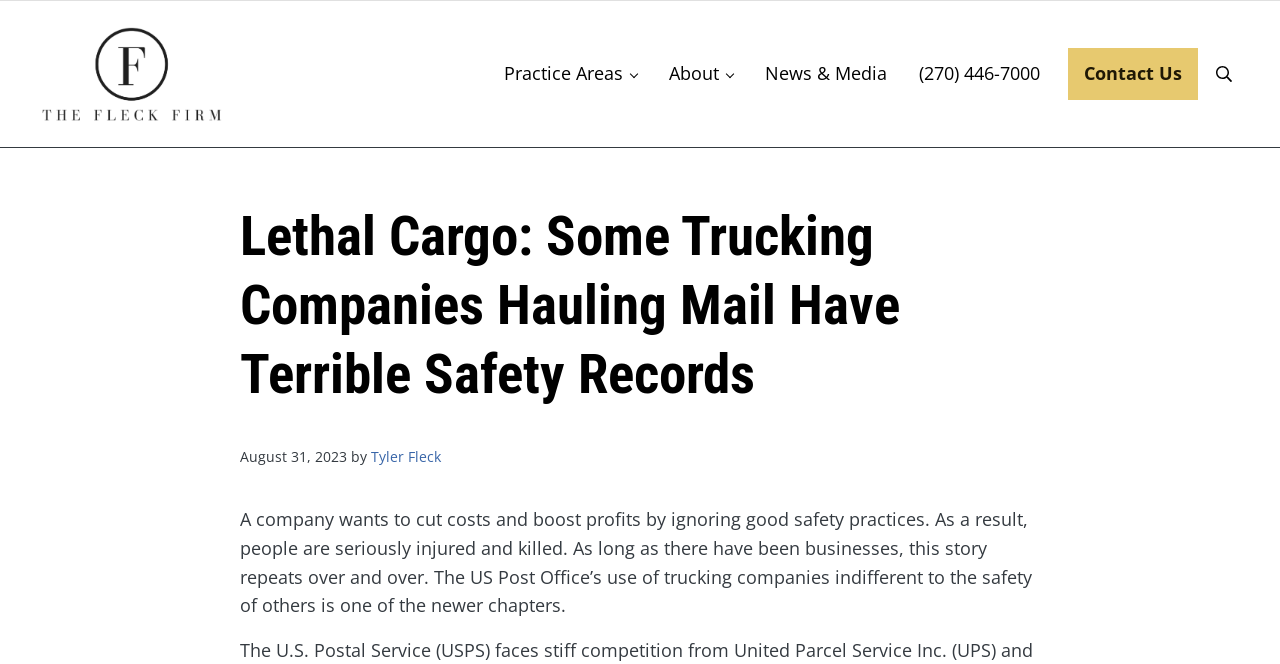Use the information in the screenshot to answer the question comprehensively: What is the topic of the article?

I found the answer by reading the heading element with the bounding box coordinates [0.187, 0.304, 0.812, 0.617], which contains the title of the article. The title is 'Lethal Cargo: Some Trucking Companies Hauling Mail Have Terrible Safety Records', which suggests that the topic of the article is related to trucking companies' safety records.